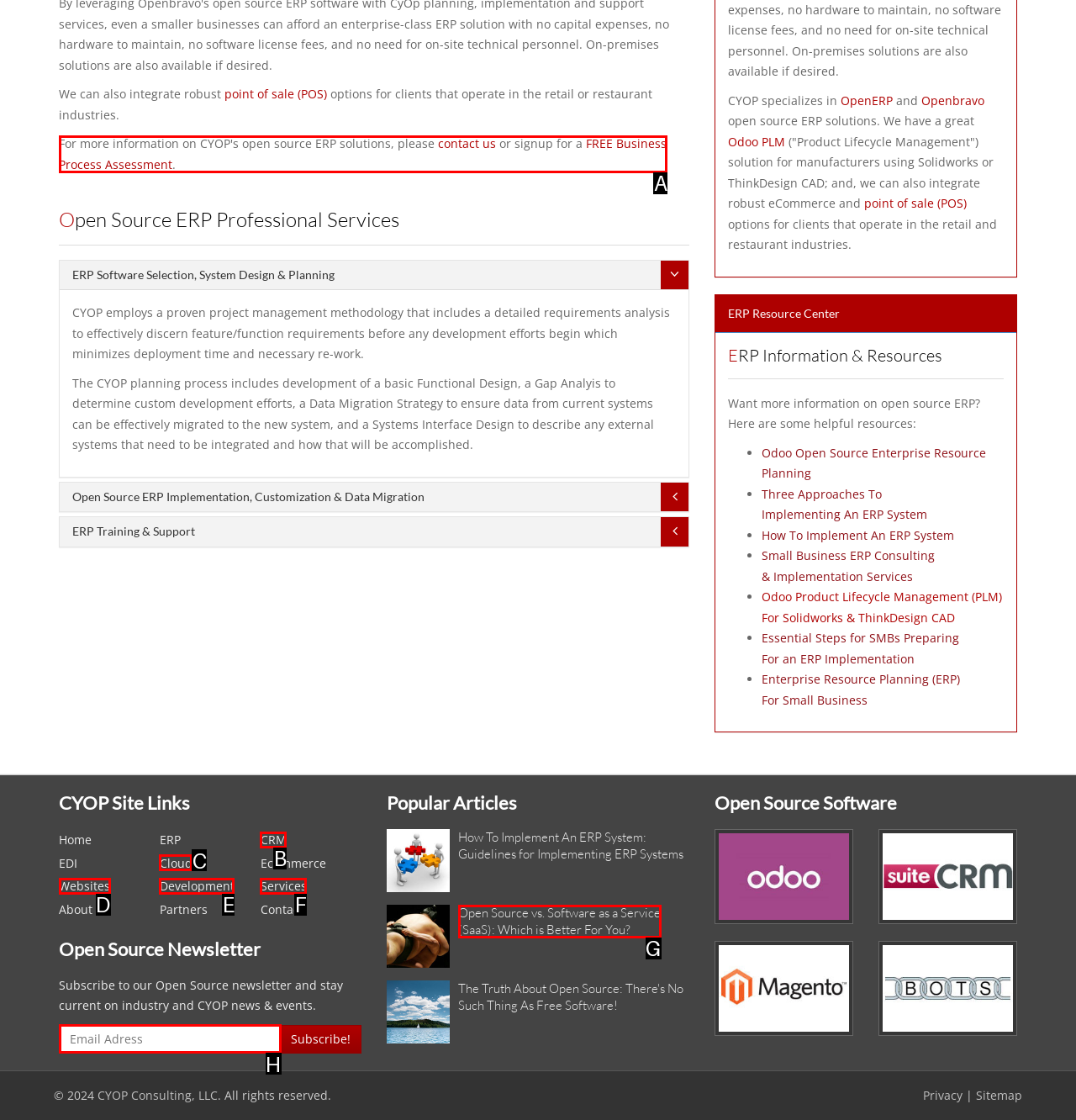Tell me which one HTML element I should click to complete the following task: Click on the 'FREE Business Process Assessment' link
Answer with the option's letter from the given choices directly.

A